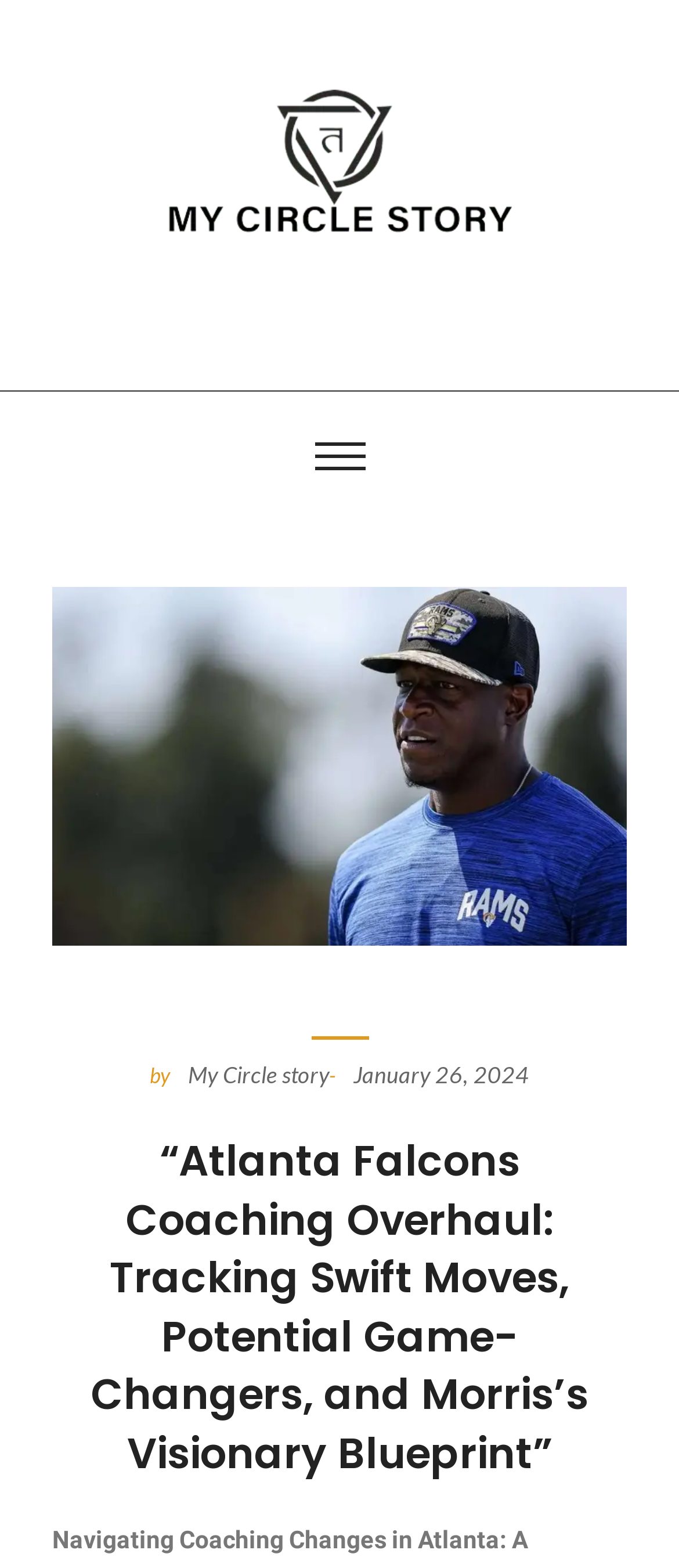What is the date of the article?
Using the image, respond with a single word or phrase.

January 26, 2024